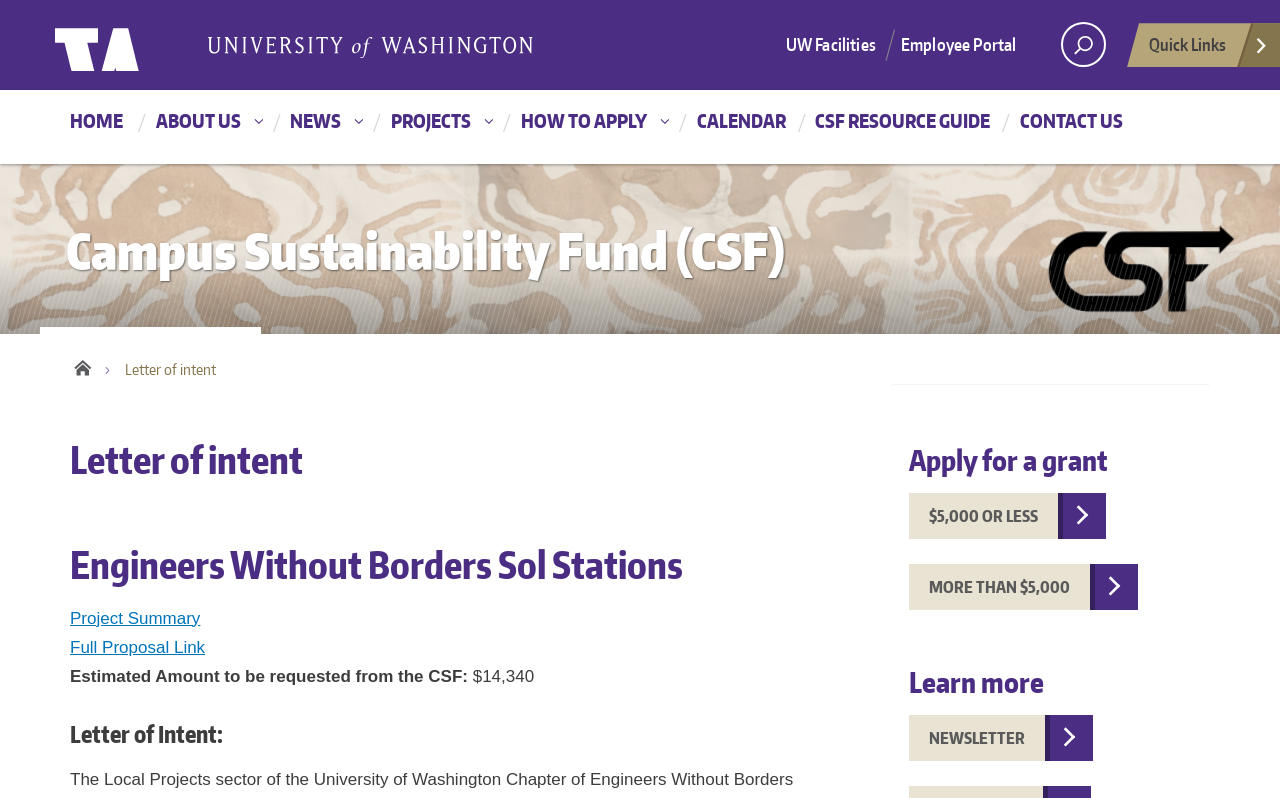How can I apply for a grant?
By examining the image, provide a one-word or phrase answer.

Apply for a grant